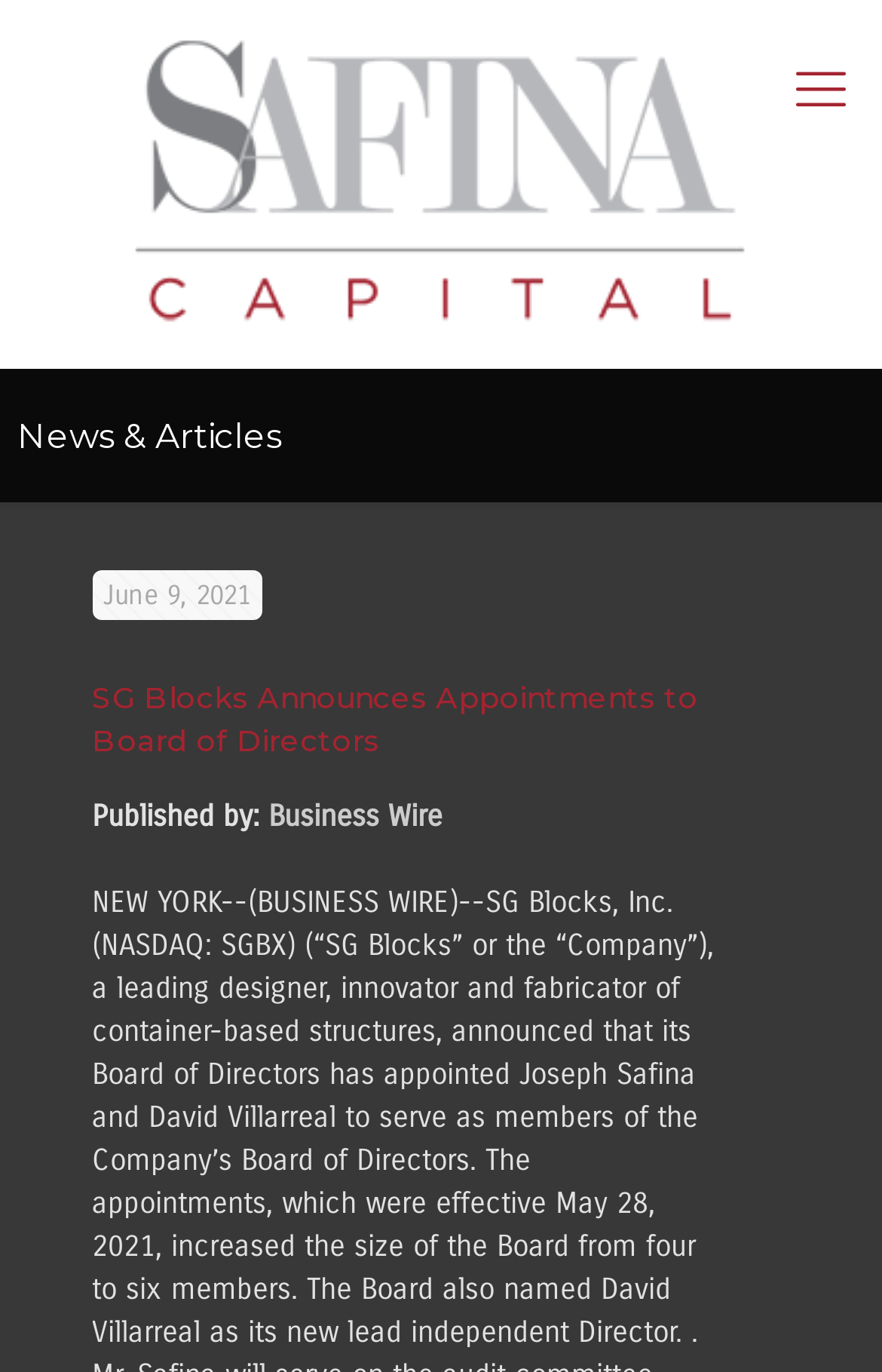How many links are in the main heading section?
Using the image, provide a concise answer in one word or a short phrase.

2